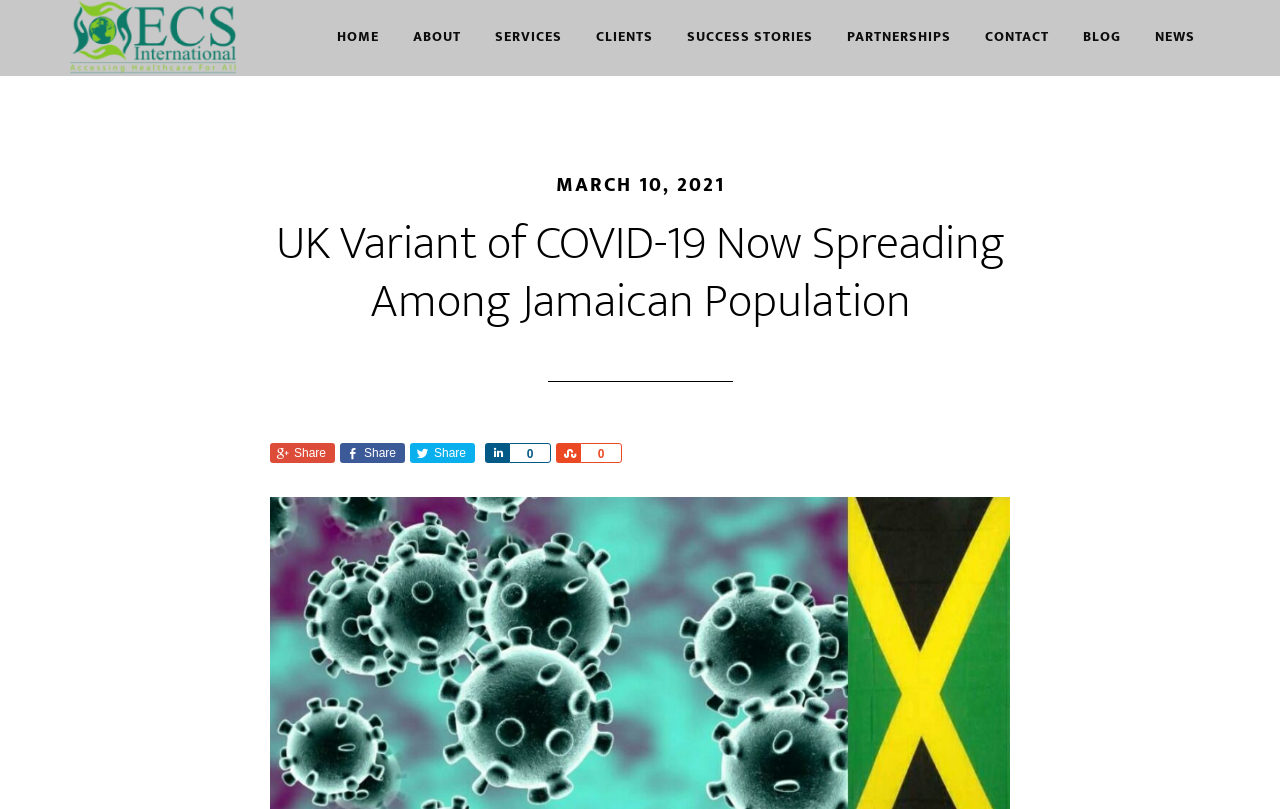Locate the UI element described by Success Stories and provide its bounding box coordinates. Use the format (top-left x, top-left y, bottom-right x, bottom-right y) with all values as floating point numbers between 0 and 1.

[0.525, 0.0, 0.647, 0.094]